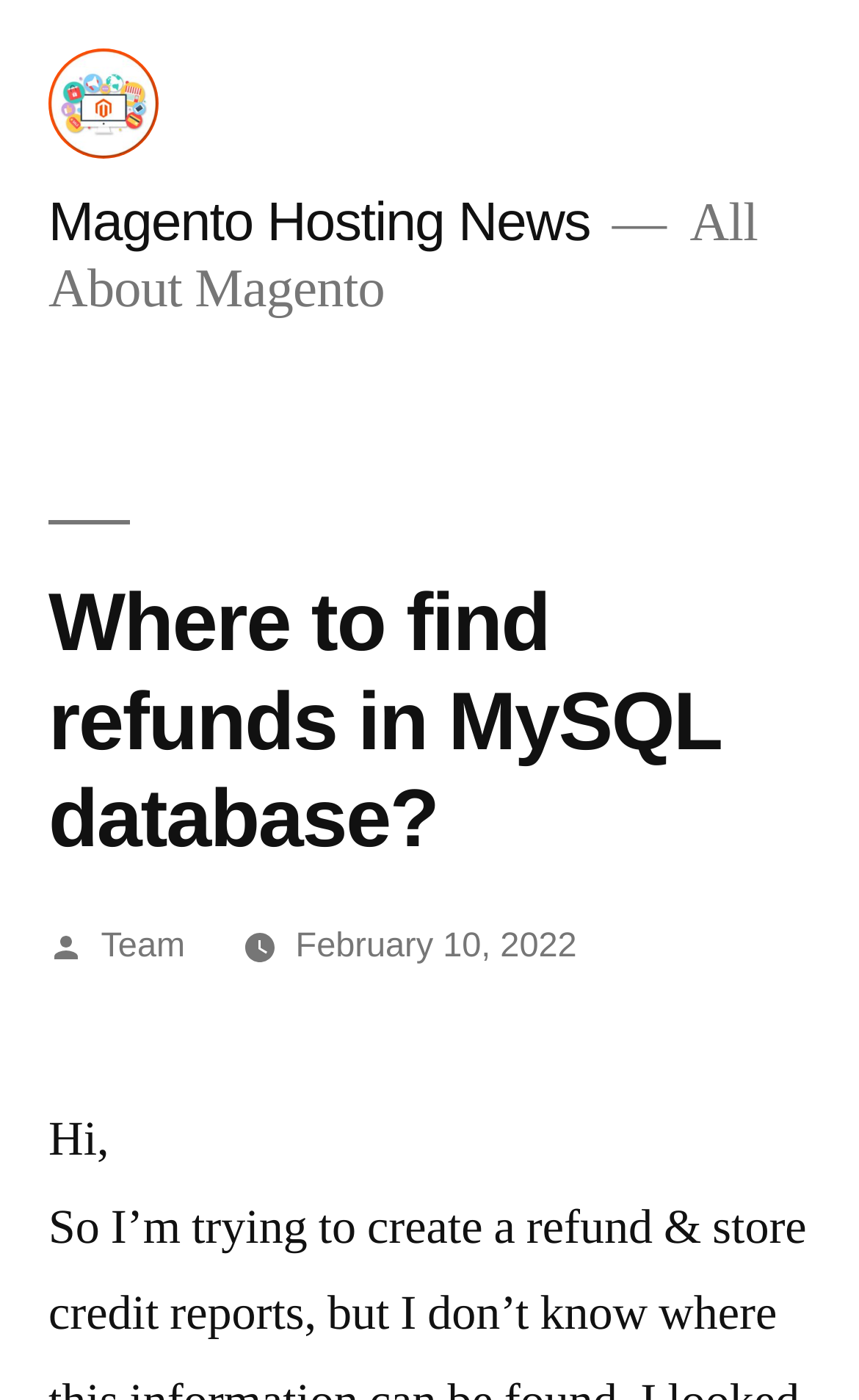What is the first word of the article?
Use the information from the image to give a detailed answer to the question.

I found the first word of the article by looking at the StaticText element with the text 'Hi,', which is likely the starting point of the article's content.